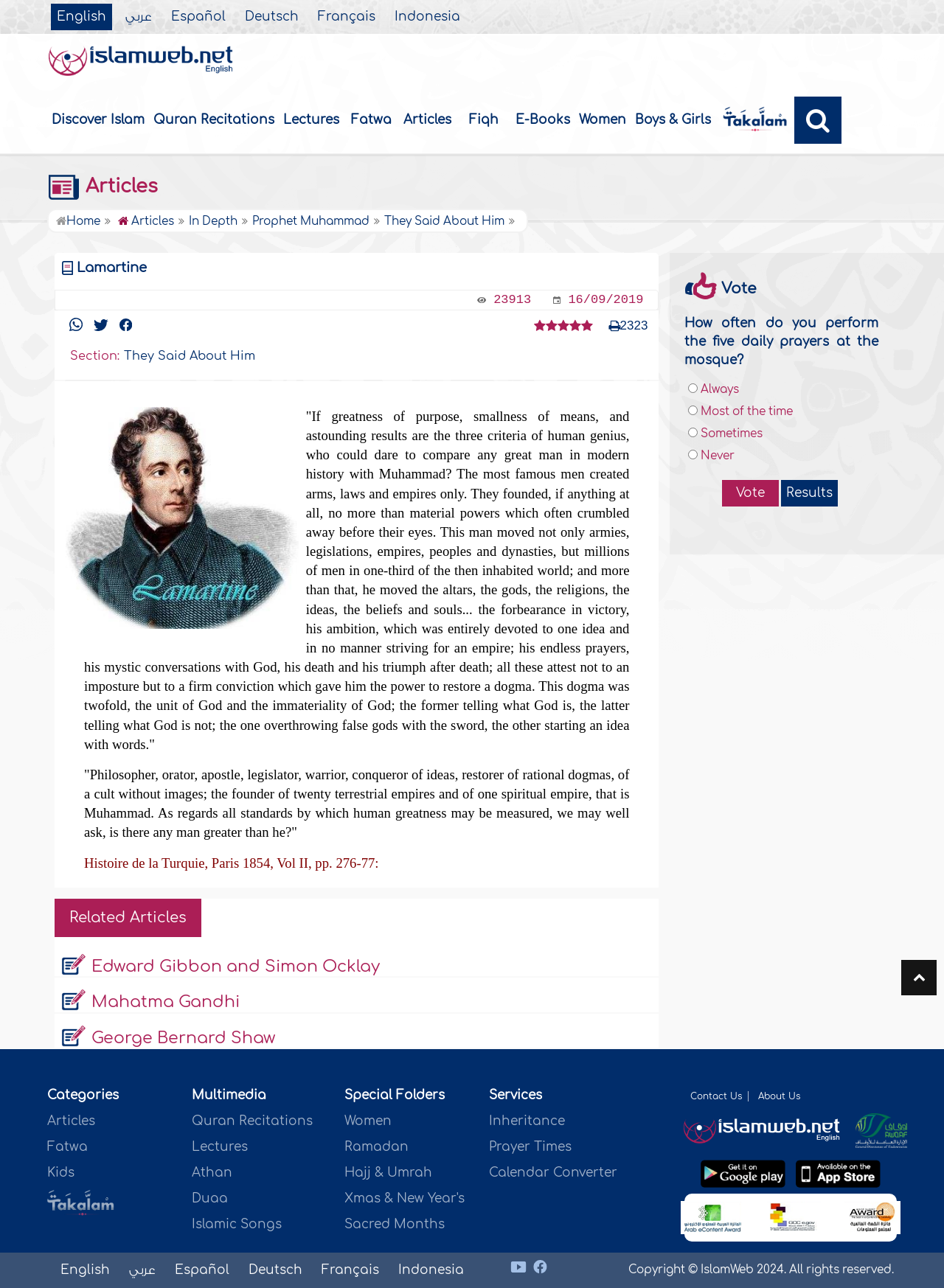Write an extensive caption that covers every aspect of the webpage.

This webpage appears to be a Islamic website, with a focus on providing information and resources about Islam. At the top of the page, there are several language options, including English, Arabic, Spanish, German, French, and Indonesian. 

Below the language options, there is a heading that reads "Islamweb" with a link to the website's homepage. To the right of the heading, there is a search icon. 

The main content of the page is divided into several sections. The first section has a heading that reads "Articles" and features a quote from Lamartine, a French historian, about the Prophet Muhammad. The quote is accompanied by a rating system, which shows that the article has been rated 5 out of 5 based on one opinion. 

Below the quote, there are several links to related articles, including "They Said About Him", "In Depth", and "Prophet Muhammad". There are also several images and icons scattered throughout this section. 

The next section has a heading that reads "Related Articles" and features links to articles about Edward Gibbon and Simon Ocklay, Mahatma Gandhi, and George Bernard Shaw. 

Further down the page, there is a section with a heading that reads "Vote" and features a poll asking users how often they perform the five daily prayers at the mosque. Users can select one of four options: "Always", "Most of the time", "Sometimes", or "Never". 

The final sections of the page feature headings that read "Categories" and "Multimedia", with links to various categories of articles and multimedia resources, such as Quran recitations, lectures, and Islamic songs.